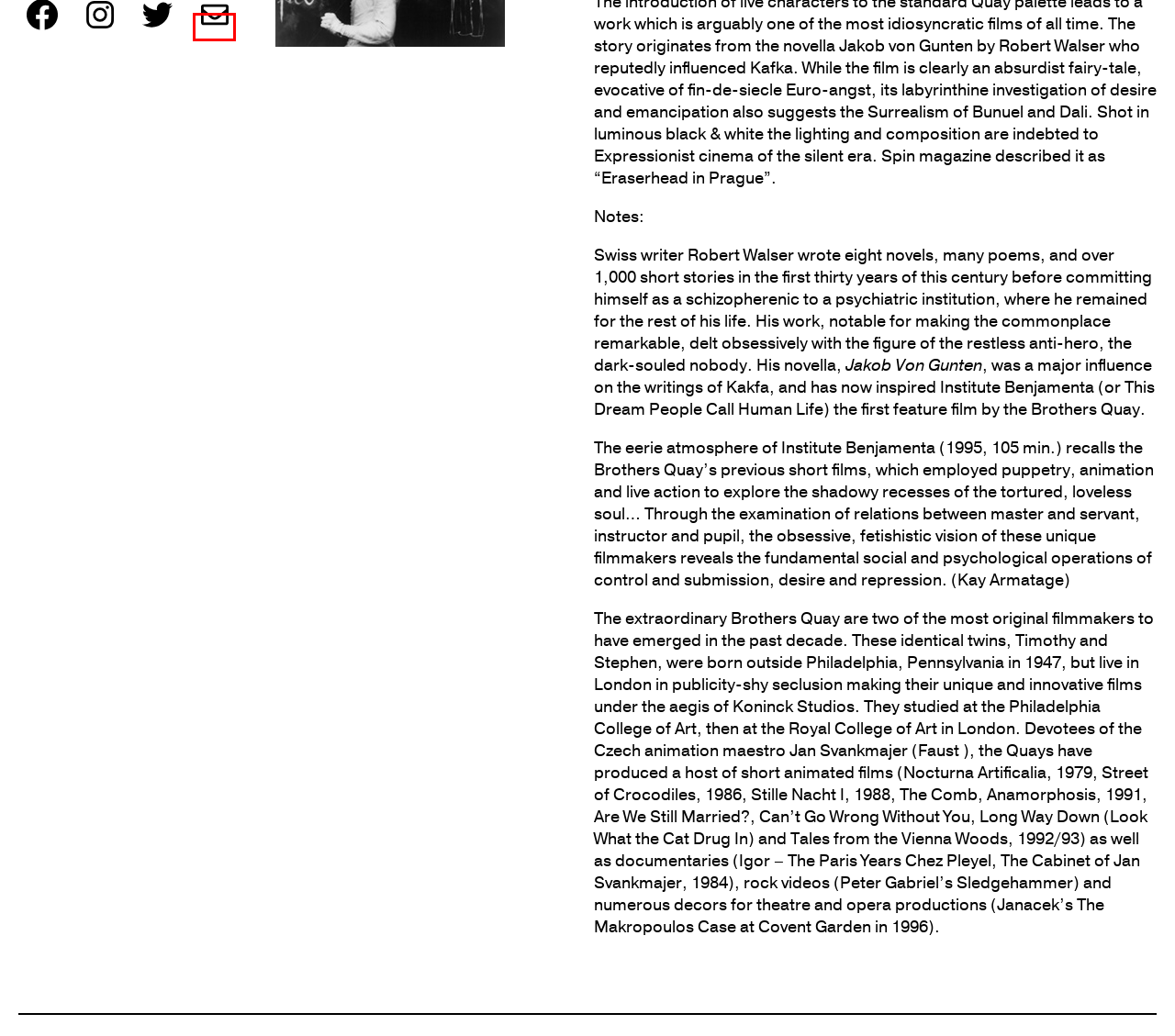You are presented with a screenshot of a webpage containing a red bounding box around an element. Determine which webpage description best describes the new webpage after clicking on the highlighted element. Here are the candidates:
A. About Us – Pleasure Dome
B. Publications – Pleasure Dome
C. Membership – Pleasure Dome
D. Fall 1996 – Pleasure Dome
E. Digital Magazine – Pleasure Dome
F. Pleasure Dome – Presenting Experimental Media Art Since 1989
G. Pleasure Dome
H. Announcements – Pleasure Dome

G